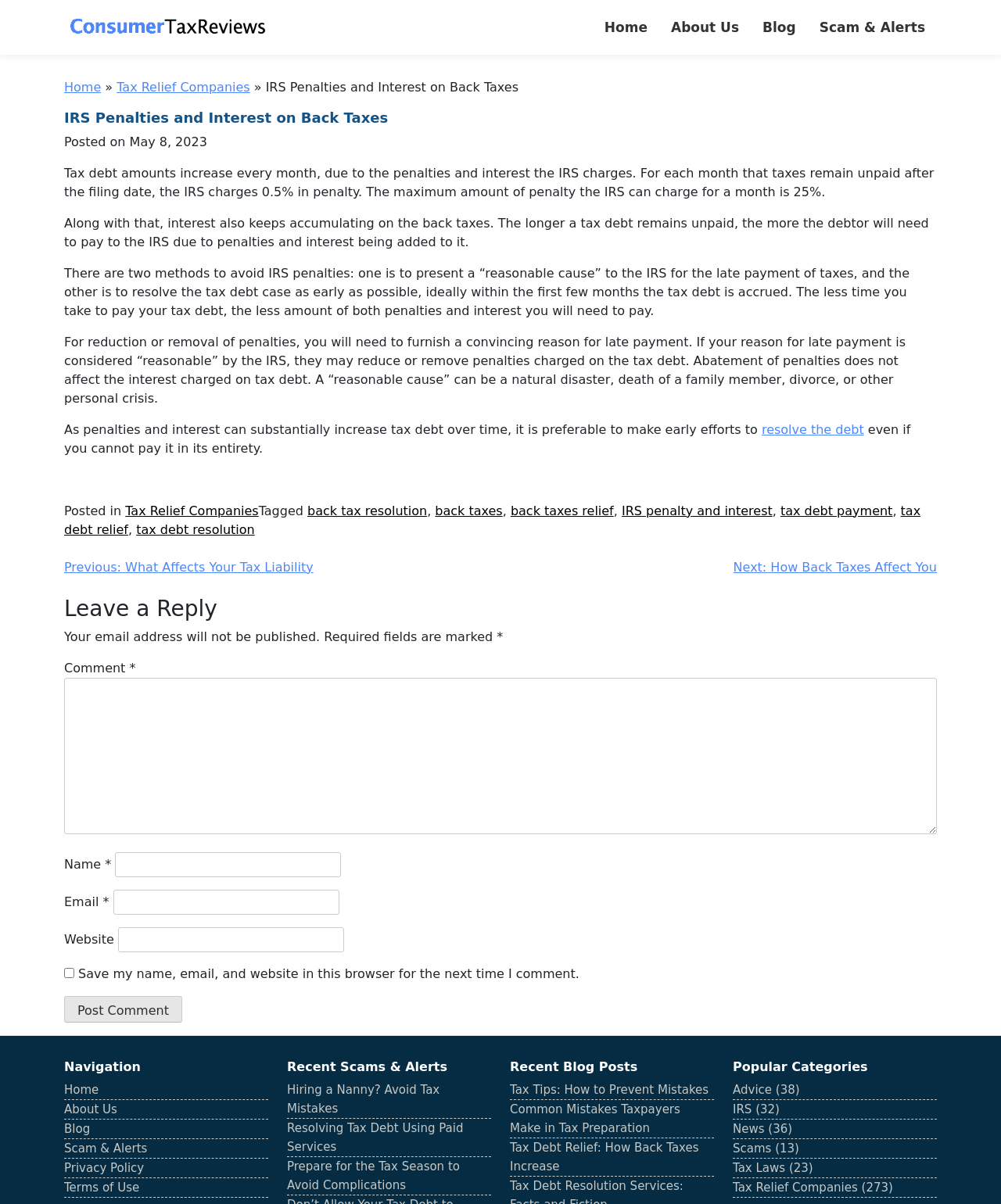Generate a thorough caption detailing the webpage content.

This webpage is about IRS penalties and interest on back taxes. At the top, there is a navigation menu with links to "Home", "About Us", "Blog", and "Scam & Alerts". Below the navigation menu, there is a main section with a heading "IRS Penalties and Interest on Back Taxes" and a subheading "Posted on May 8, 2023". 

The main content of the webpage is divided into several paragraphs, explaining how tax debt amounts increase every month due to penalties and interest, and how to avoid IRS penalties by presenting a "reasonable cause" or resolving the tax debt case as early as possible. The text also discusses the importance of making early efforts to resolve the debt, even if it cannot be paid in its entirety.

On the right side of the main content, there is a section with links to related articles, including "Tax Relief Companies", "back tax resolution", "back taxes", and "IRS penalty and interest". 

Below the main content, there is a footer section with links to "Posts", "Leave a Reply", and a comment form where users can enter their name, email, website, and comment. There are also links to "Navigation", "Recent Scams & Alerts", "Recent Blog Posts", and "Popular Categories" in the footer section.

Overall, the webpage provides information and guidance on managing tax debt and avoiding IRS penalties, with additional resources and links to related topics.